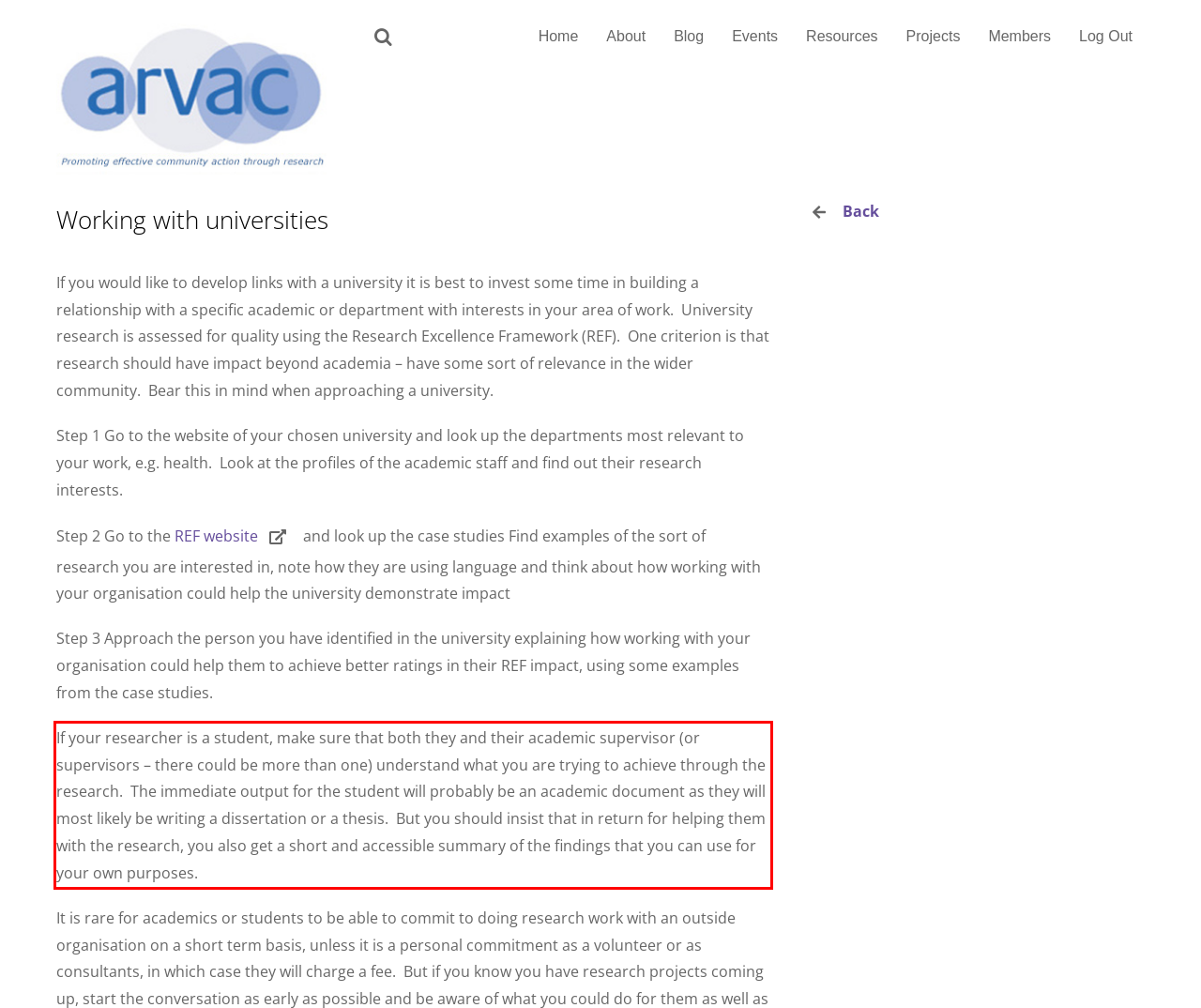The screenshot provided shows a webpage with a red bounding box. Apply OCR to the text within this red bounding box and provide the extracted content.

If your researcher is a student, make sure that both they and their academic supervisor (or supervisors – there could be more than one) understand what you are trying to achieve through the research. The immediate output for the student will probably be an academic document as they will most likely be writing a dissertation or a thesis. But you should insist that in return for helping them with the research, you also get a short and accessible summary of the findings that you can use for your own purposes.